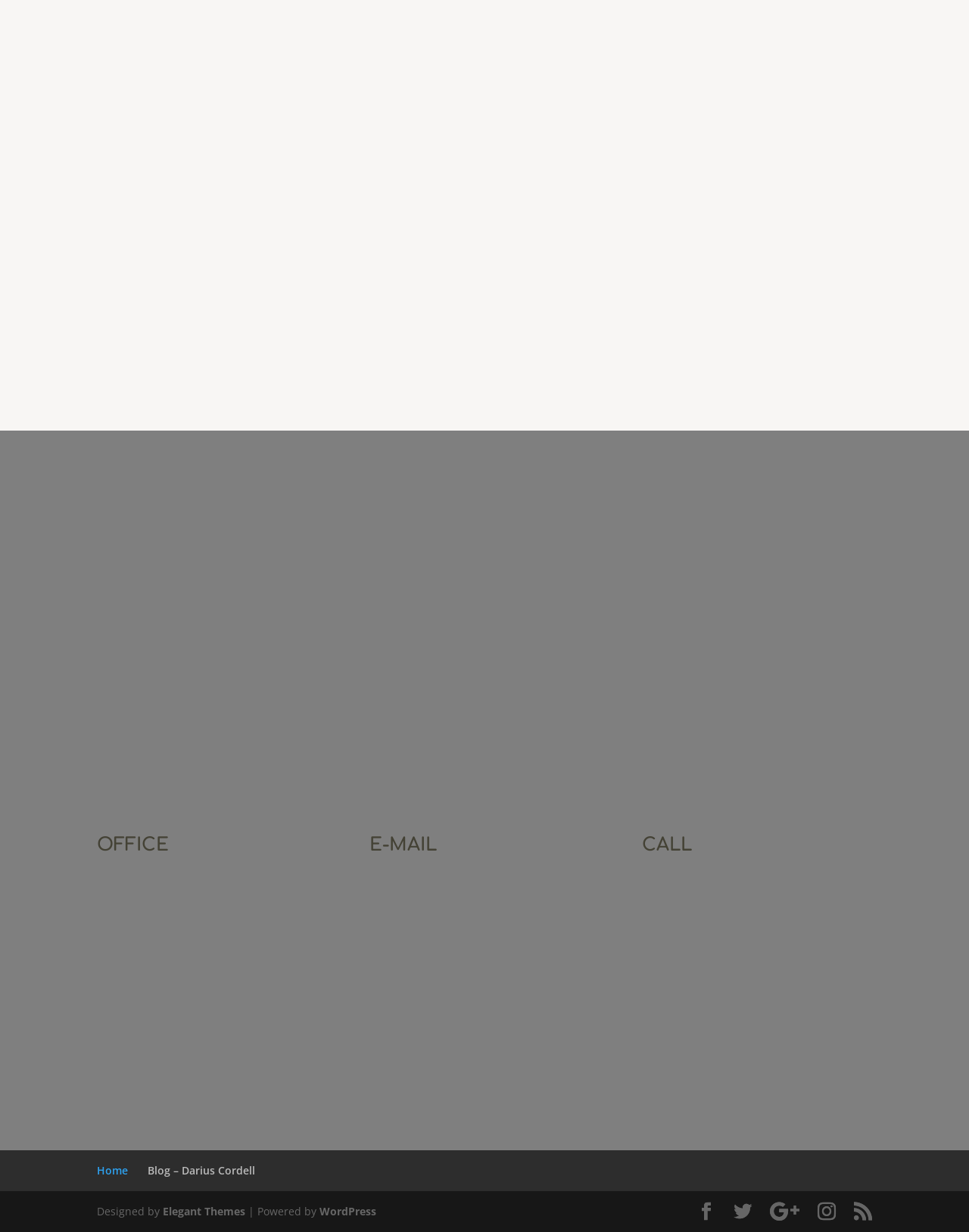What is the phone number of the office?
Please describe in detail the information shown in the image to answer the question.

I found the phone number by looking at the 'CALL' section, which is located in a table with an icon and a heading. The heading contains the phone number, which is +1(972) 712-4343.